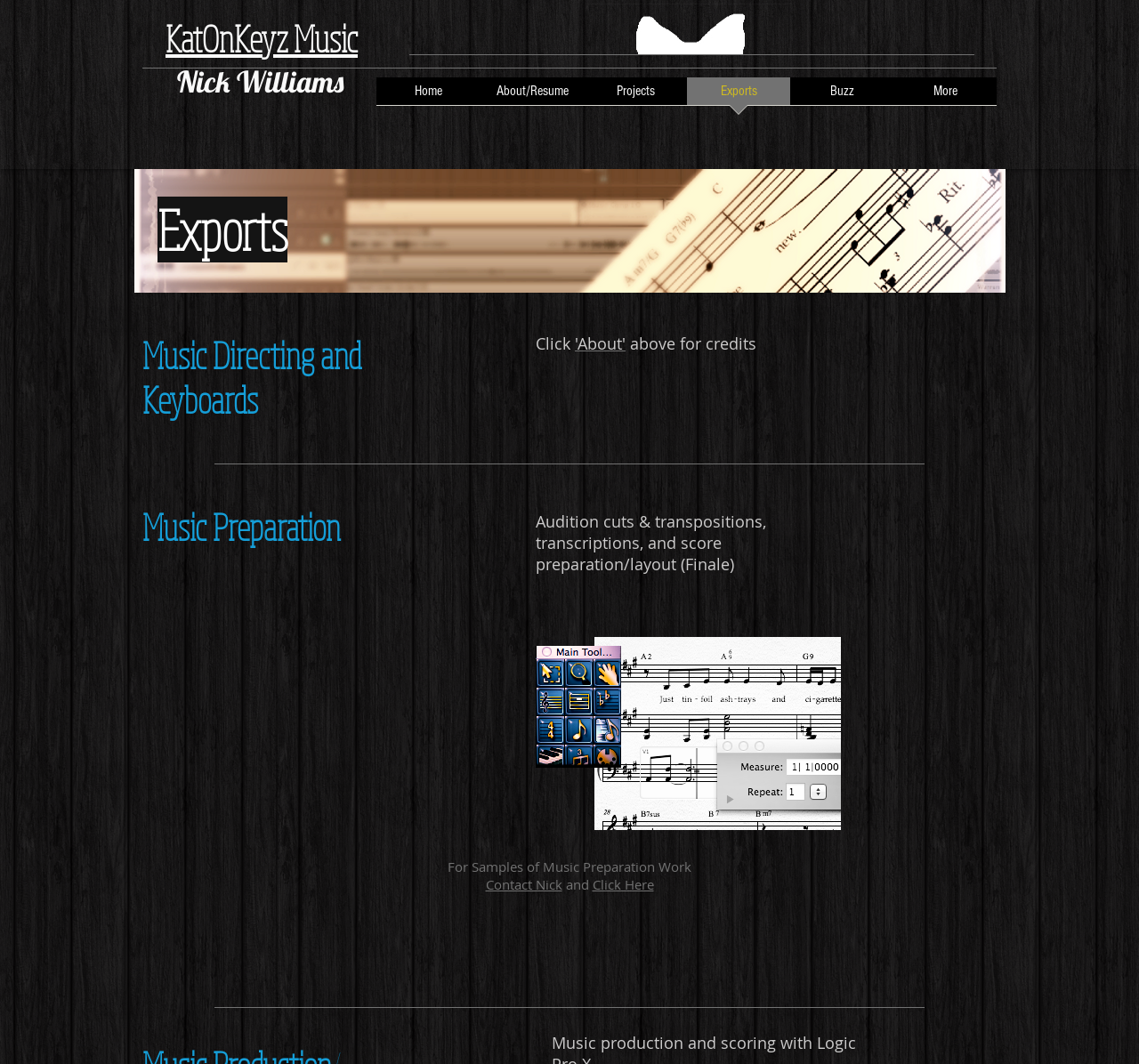Based on the element description "Contact Nick", predict the bounding box coordinates of the UI element.

[0.426, 0.823, 0.493, 0.839]